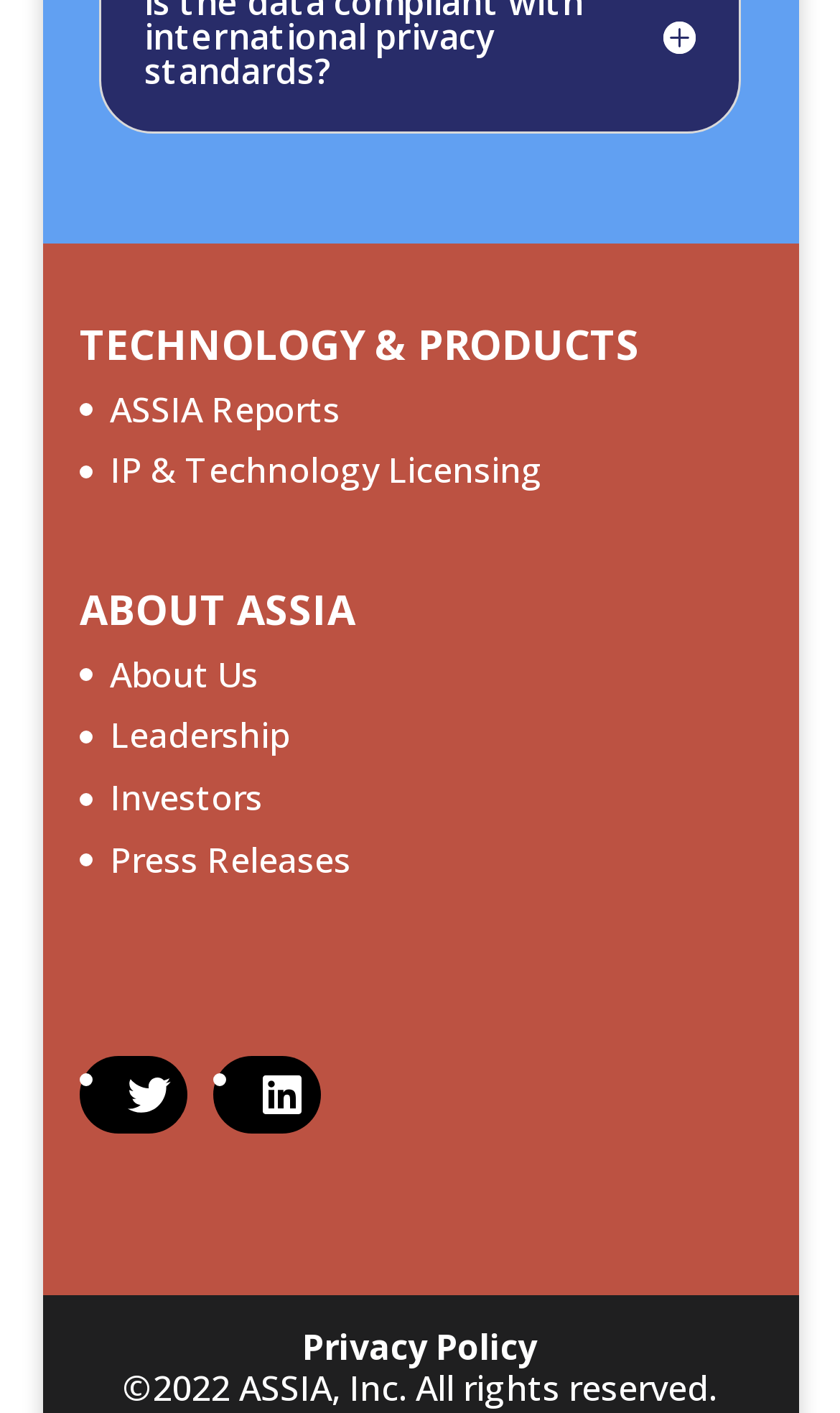Please identify the coordinates of the bounding box for the clickable region that will accomplish this instruction: "Review ASSIA's privacy policy".

[0.36, 0.936, 0.64, 0.969]